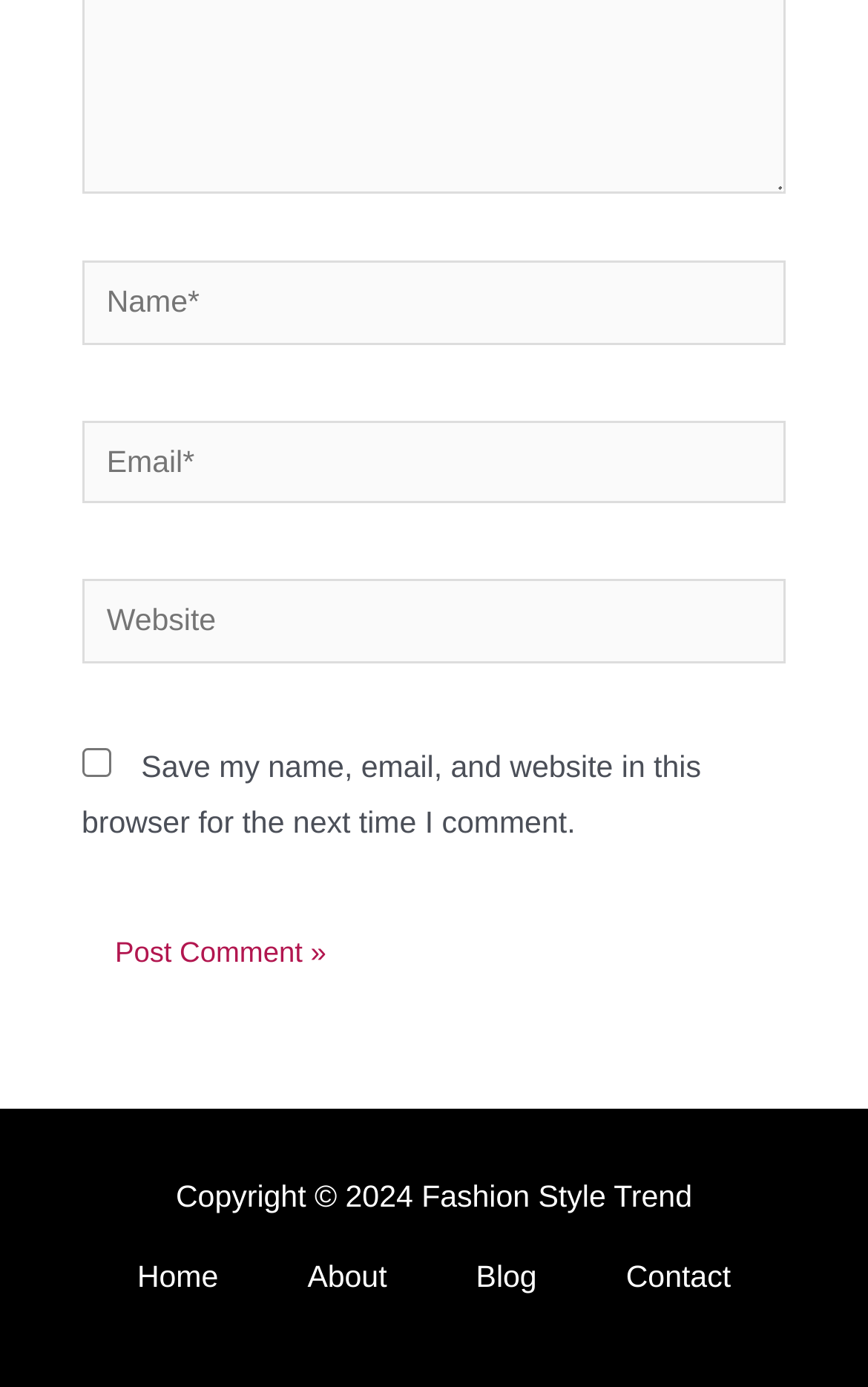Locate the bounding box coordinates of the clickable part needed for the task: "Input your website".

[0.094, 0.418, 0.906, 0.478]